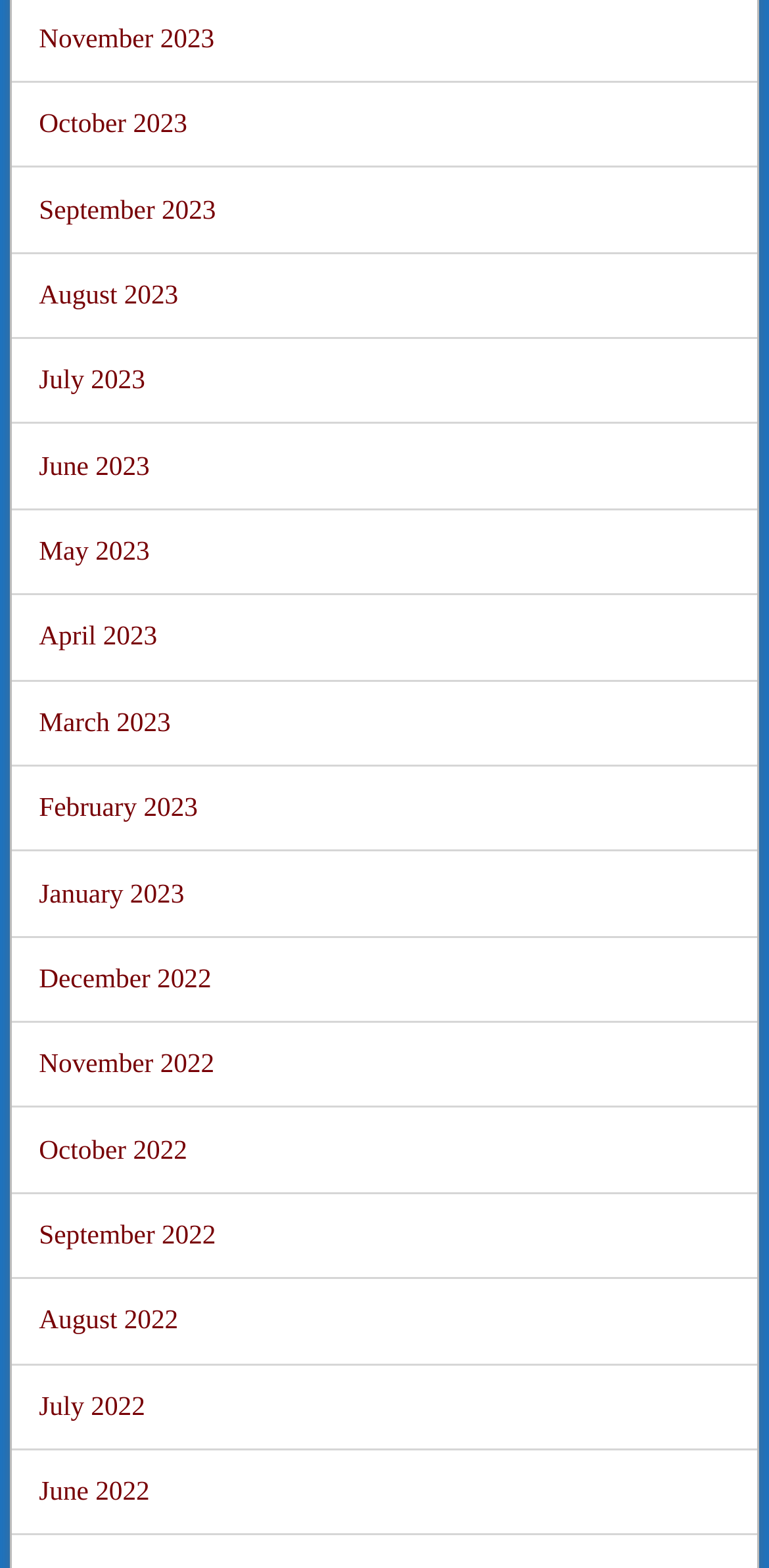Could you locate the bounding box coordinates for the section that should be clicked to accomplish this task: "go to October 2022".

[0.051, 0.724, 0.244, 0.742]